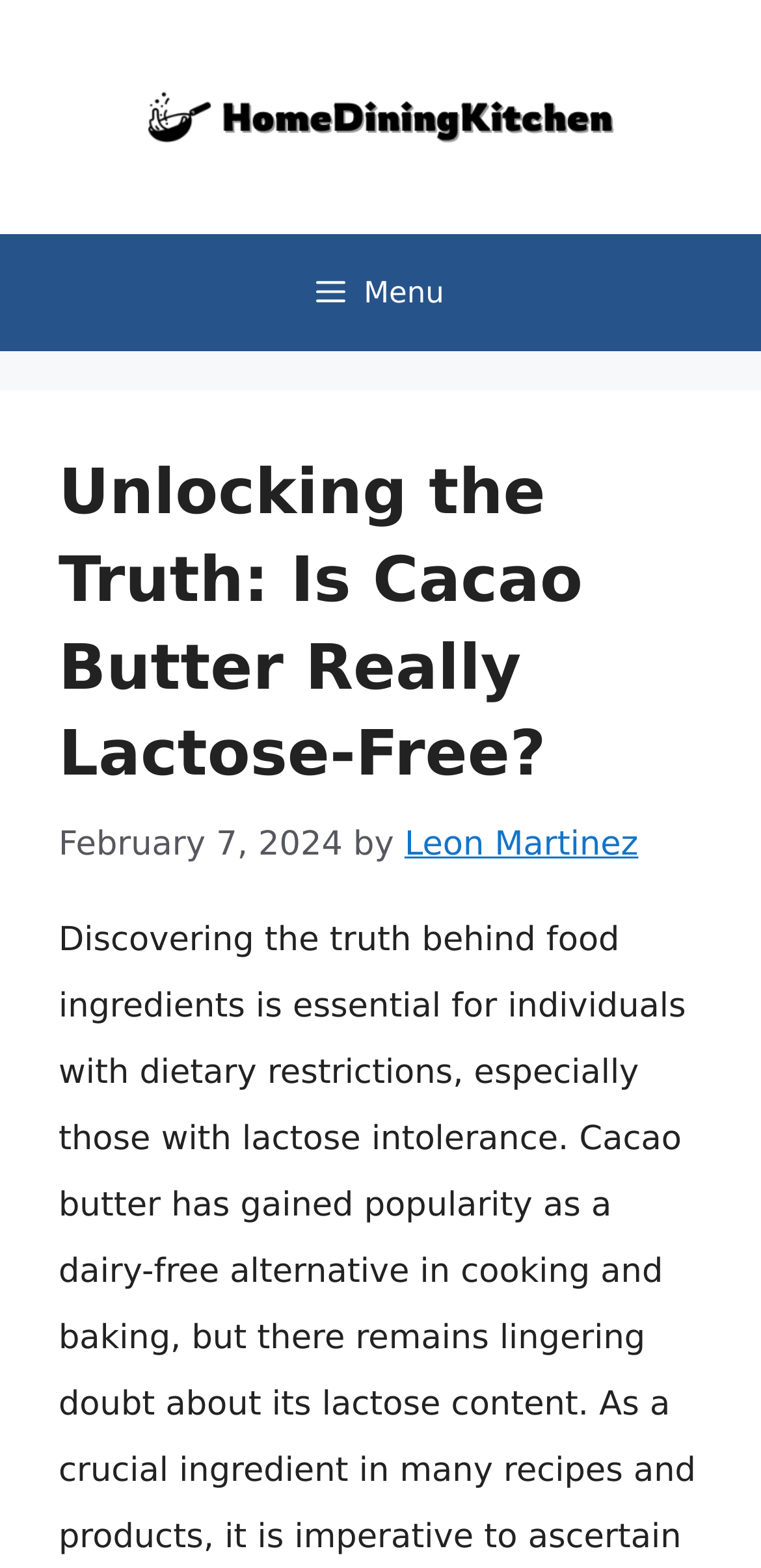Who is the author of the article?
Kindly give a detailed and elaborate answer to the question.

I identified the author by looking at the link element within the header section, which contains the text 'Leon Martinez'. This suggests that Leon Martinez is the author of the article.